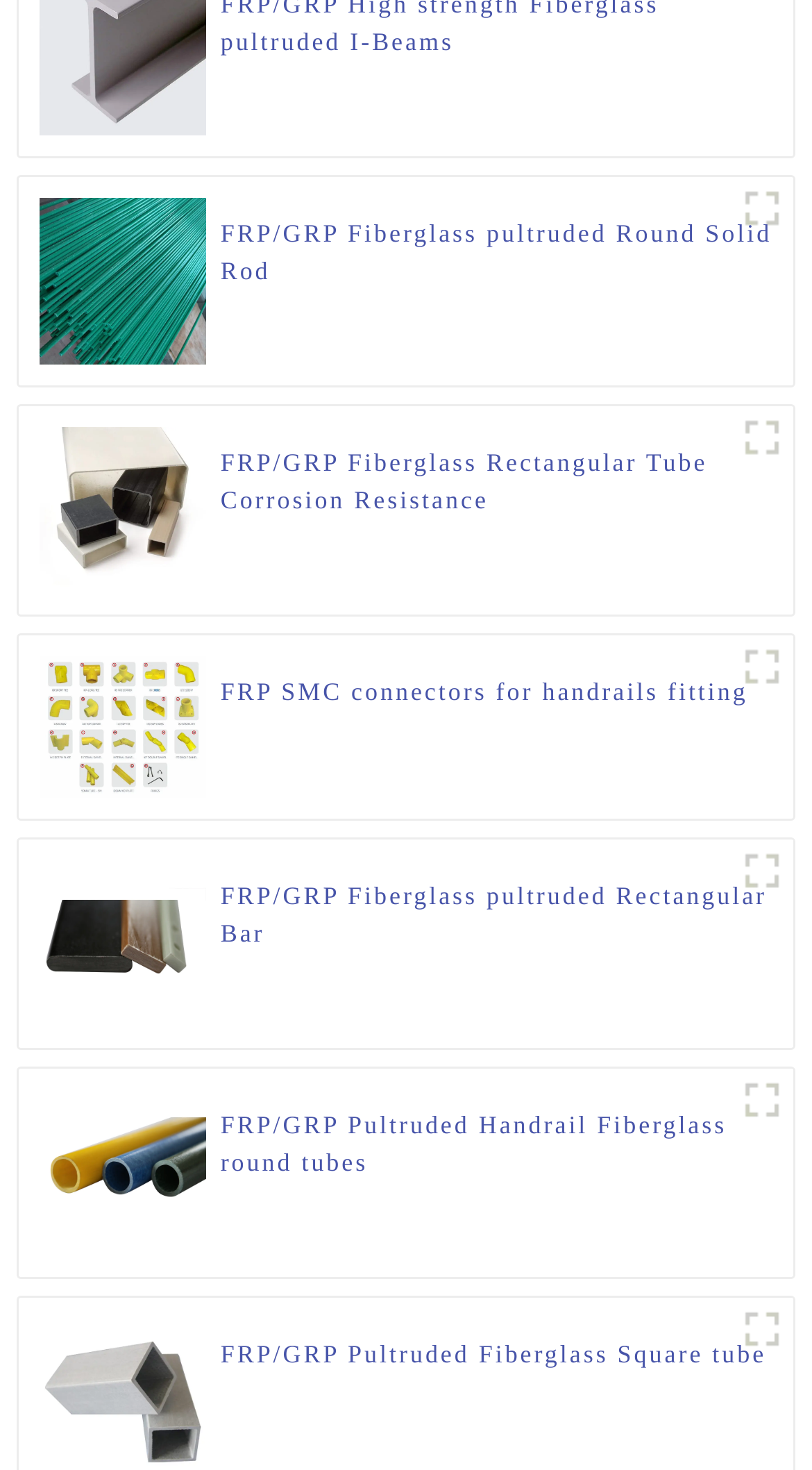Can you find the bounding box coordinates for the UI element given this description: "aria-label="Dialog schließen""? Provide the coordinates as four float numbers between 0 and 1: [left, top, right, bottom].

None